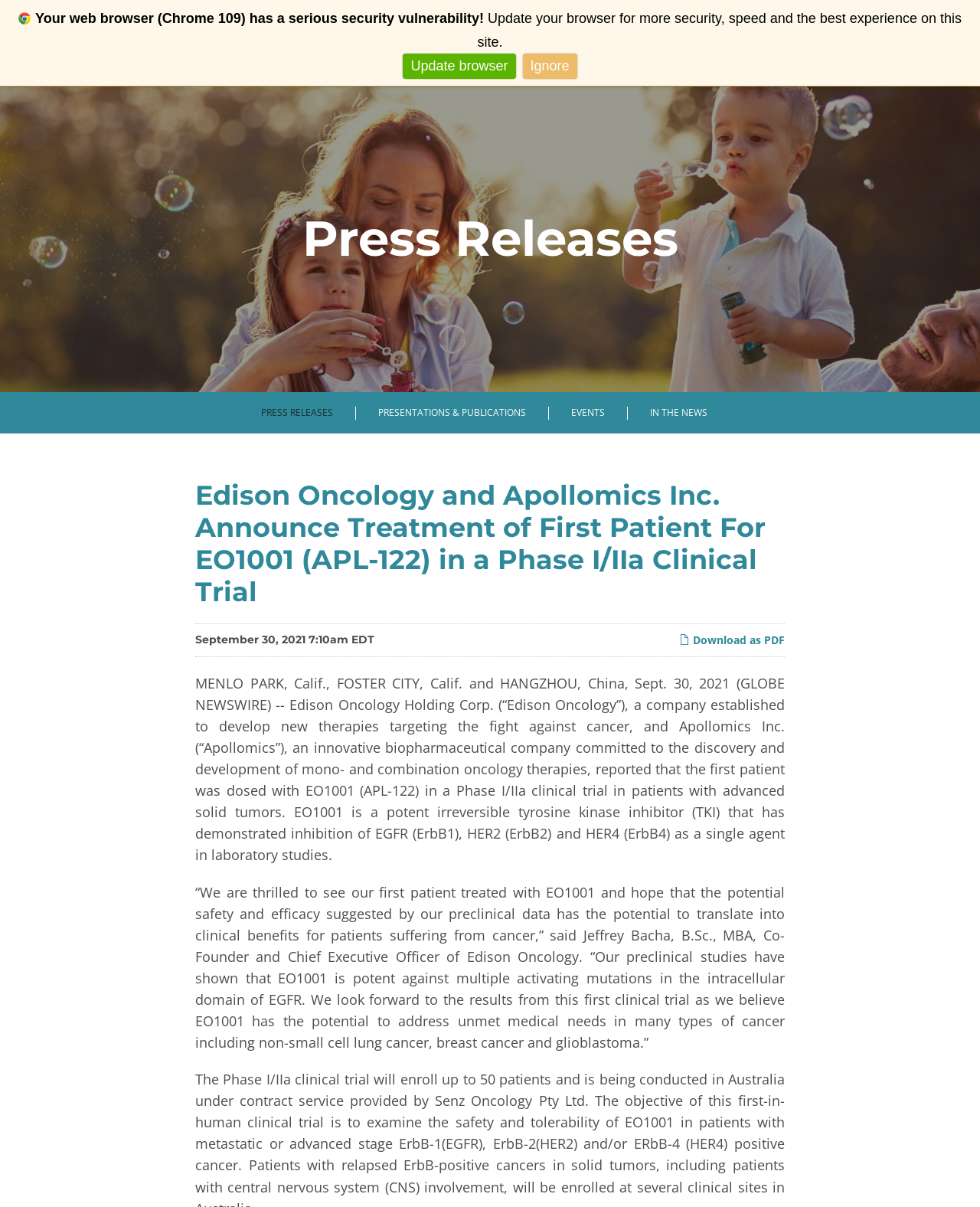Please determine the bounding box coordinates of the section I need to click to accomplish this instruction: "Go to HOME page".

[0.43, 0.023, 0.453, 0.058]